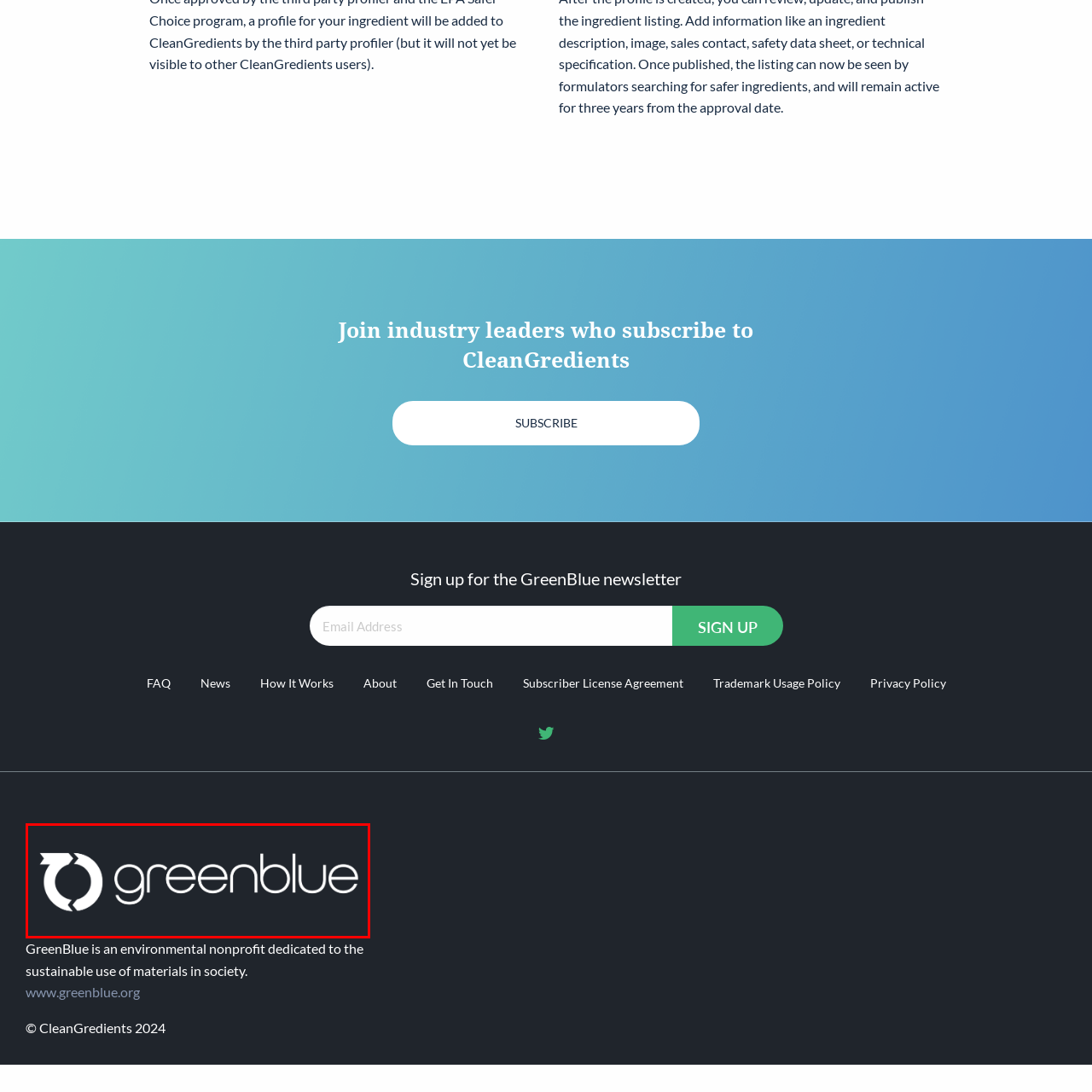Carefully analyze the image within the red boundary and describe it extensively.

The image features the logo of GreenBlue, an environmental nonprofit organization dedicated to promoting the sustainable use of materials in society. The logo is characterized by a modern design, incorporating a circular graphic element along with the stylized text "greenblue." The logo is set against a dark background, enhancing its visual impact and modern aesthetic. Below the logo, additional text describes GreenBlue's mission, emphasizing its commitment to environmental sustainability. This image effectively represents the organization's identity and its focus on fostering a more sustainable future.